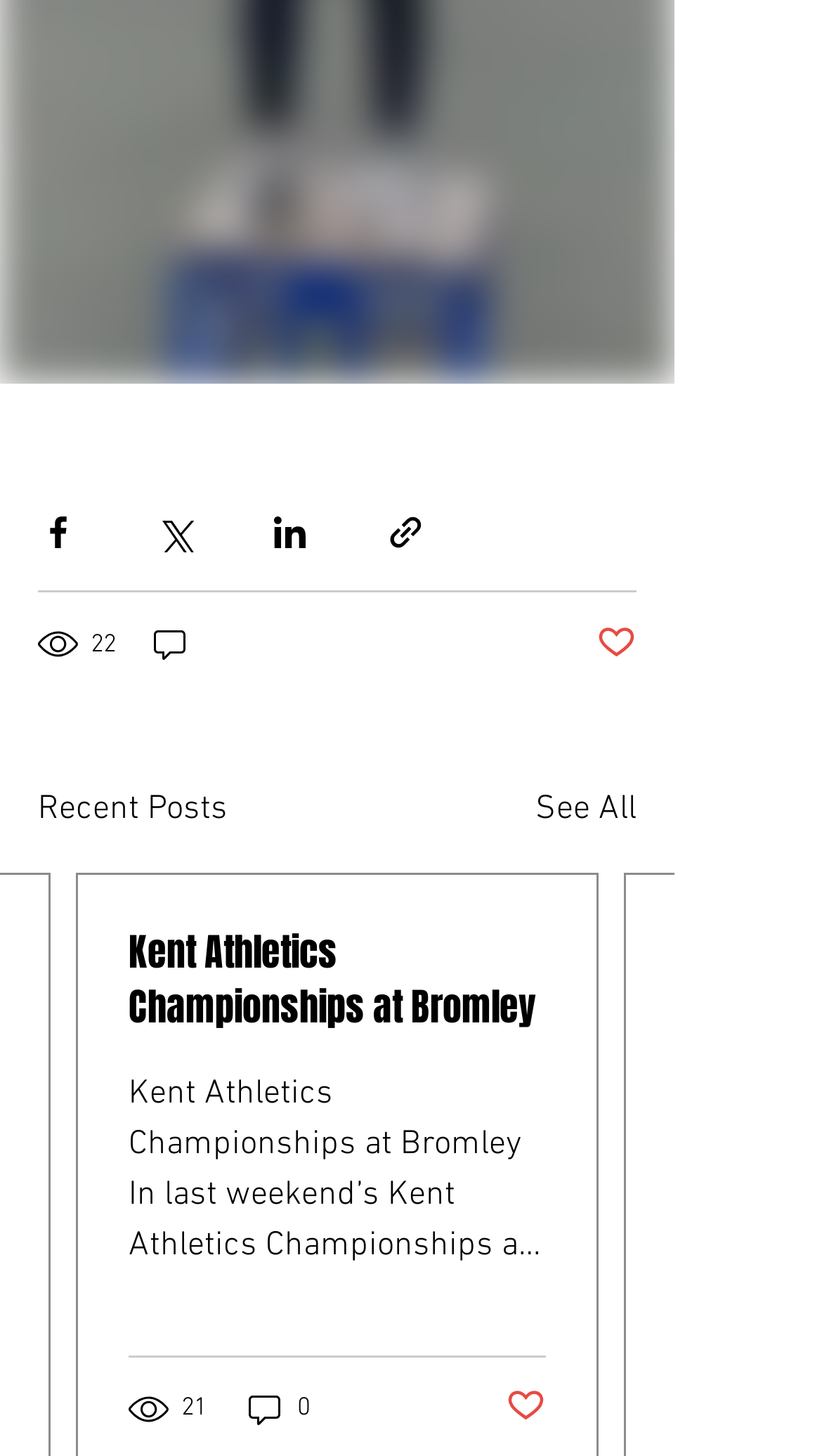Using the provided element description: "See All", identify the bounding box coordinates. The coordinates should be four floats between 0 and 1 in the order [left, top, right, bottom].

[0.651, 0.538, 0.774, 0.573]